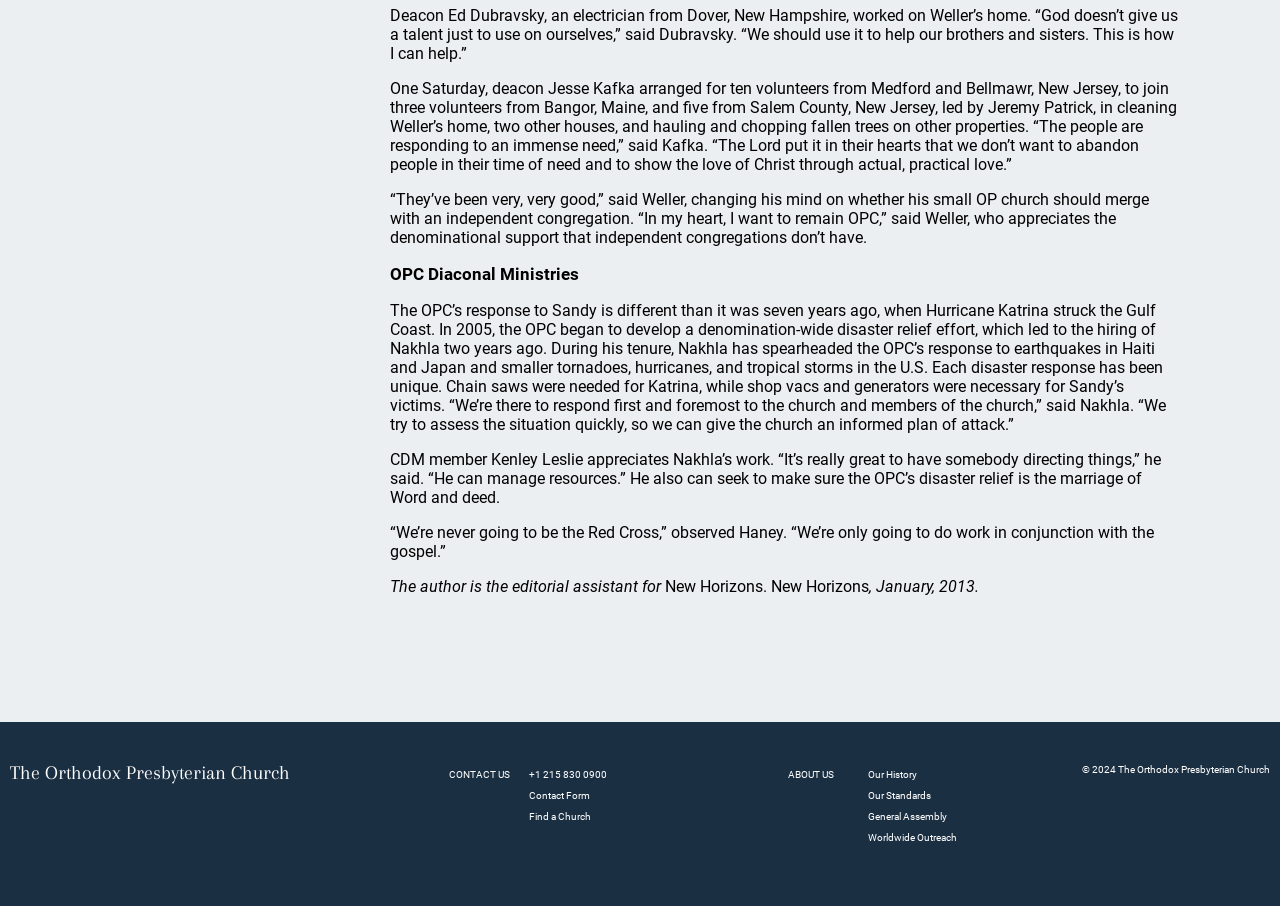What is the name of the church that Weller wants to remain in?
Examine the webpage screenshot and provide an in-depth answer to the question.

I found the answer by reading the third StaticText element, which mentions '“In my heart, I want to remain OPC,” said Weller...'.